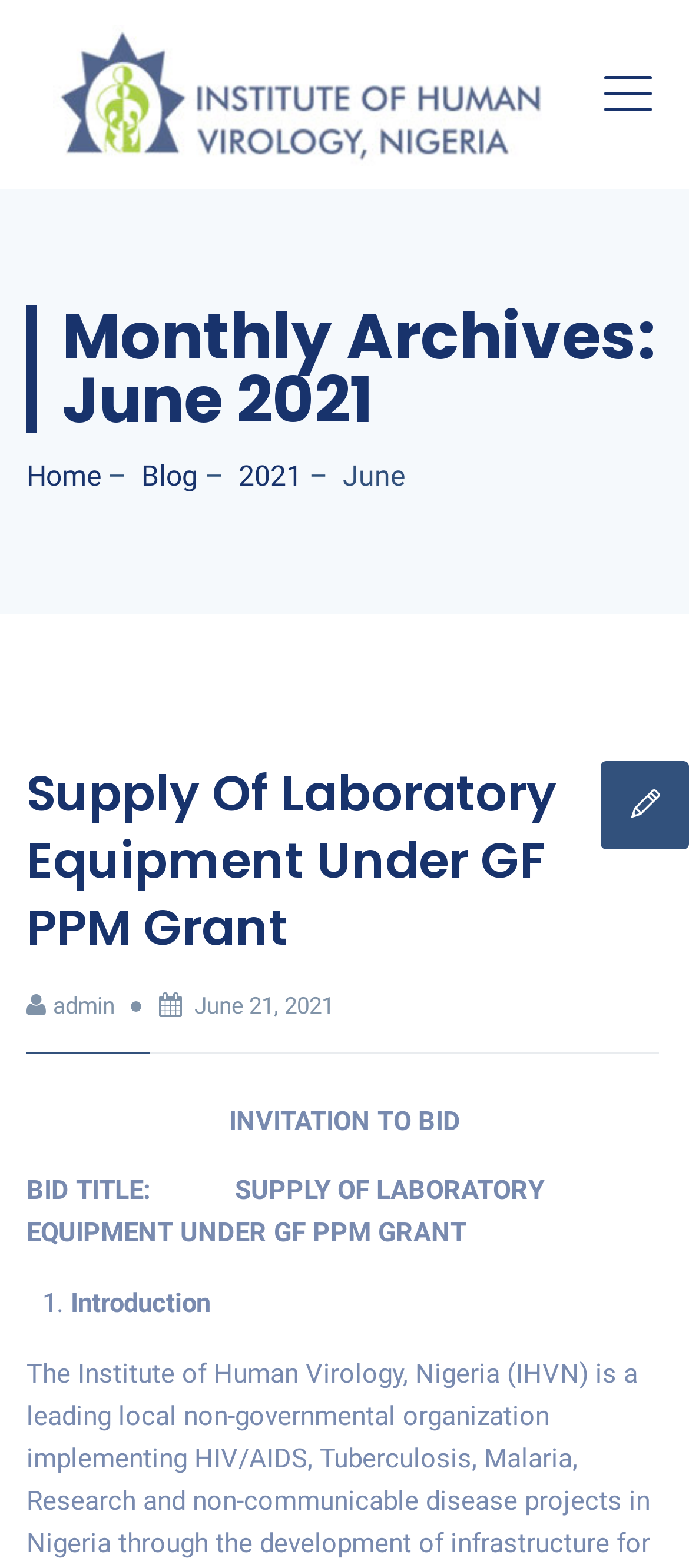Determine the bounding box coordinates of the element that should be clicked to execute the following command: "Explore Diagnosis".

None